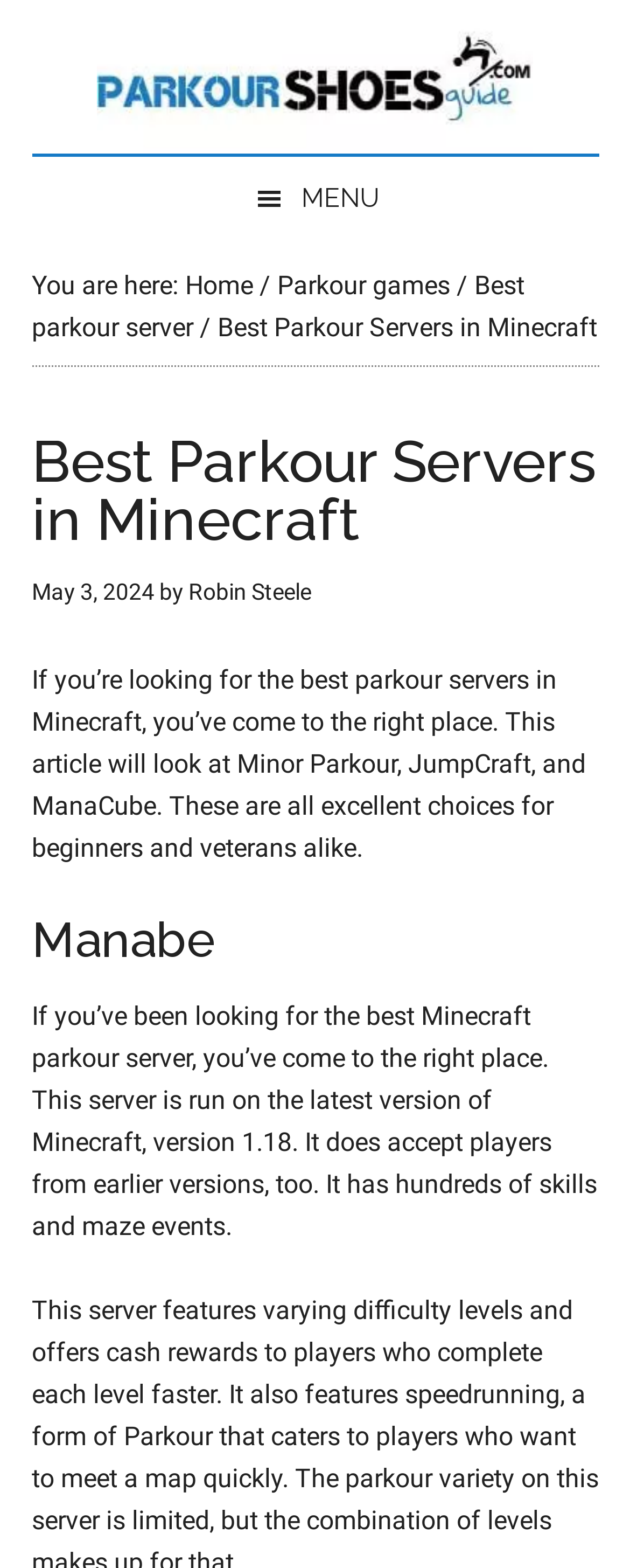What is the name of the second parkour server mentioned?
Please answer the question with as much detail and depth as you can.

The second parkour server mentioned in the article is JumpCraft, which is listed along with Minor Parkour and ManaCube as excellent choices for beginners and veterans alike.